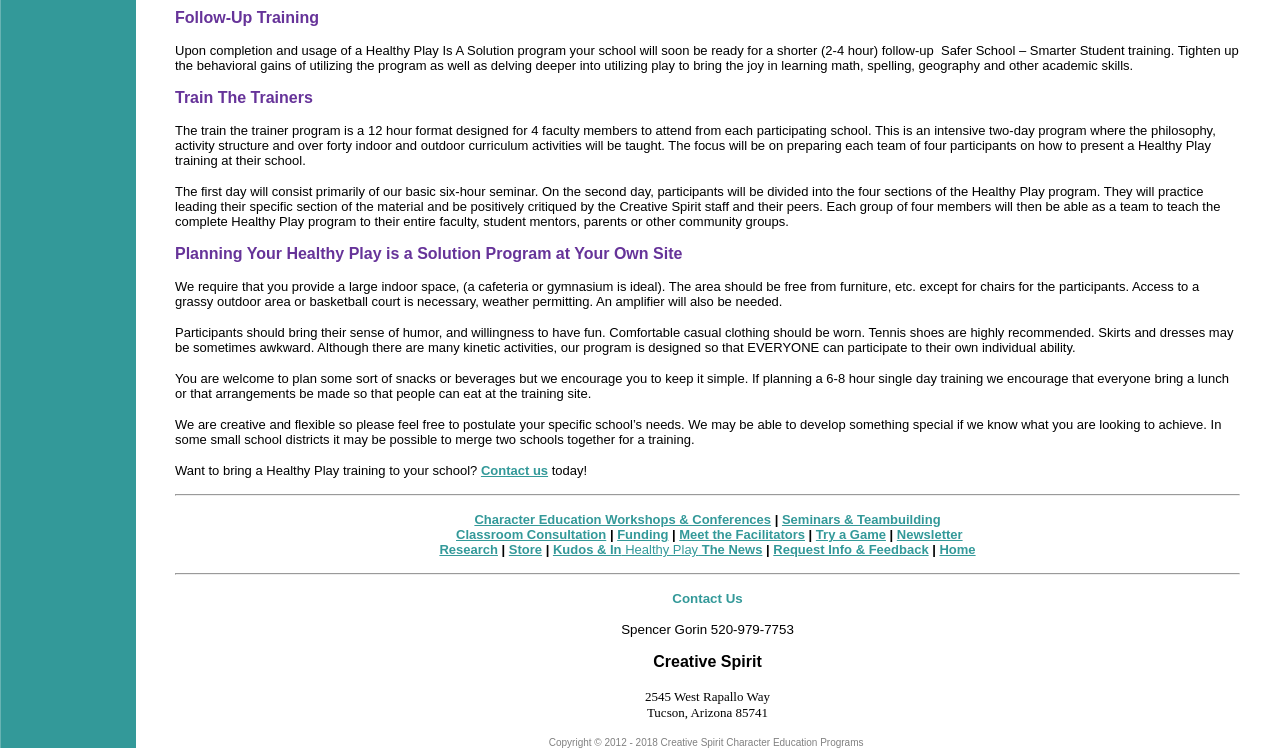Provide a single word or phrase to answer the given question: 
How many faculty members are required to attend the 'Train The Trainers' program?

4